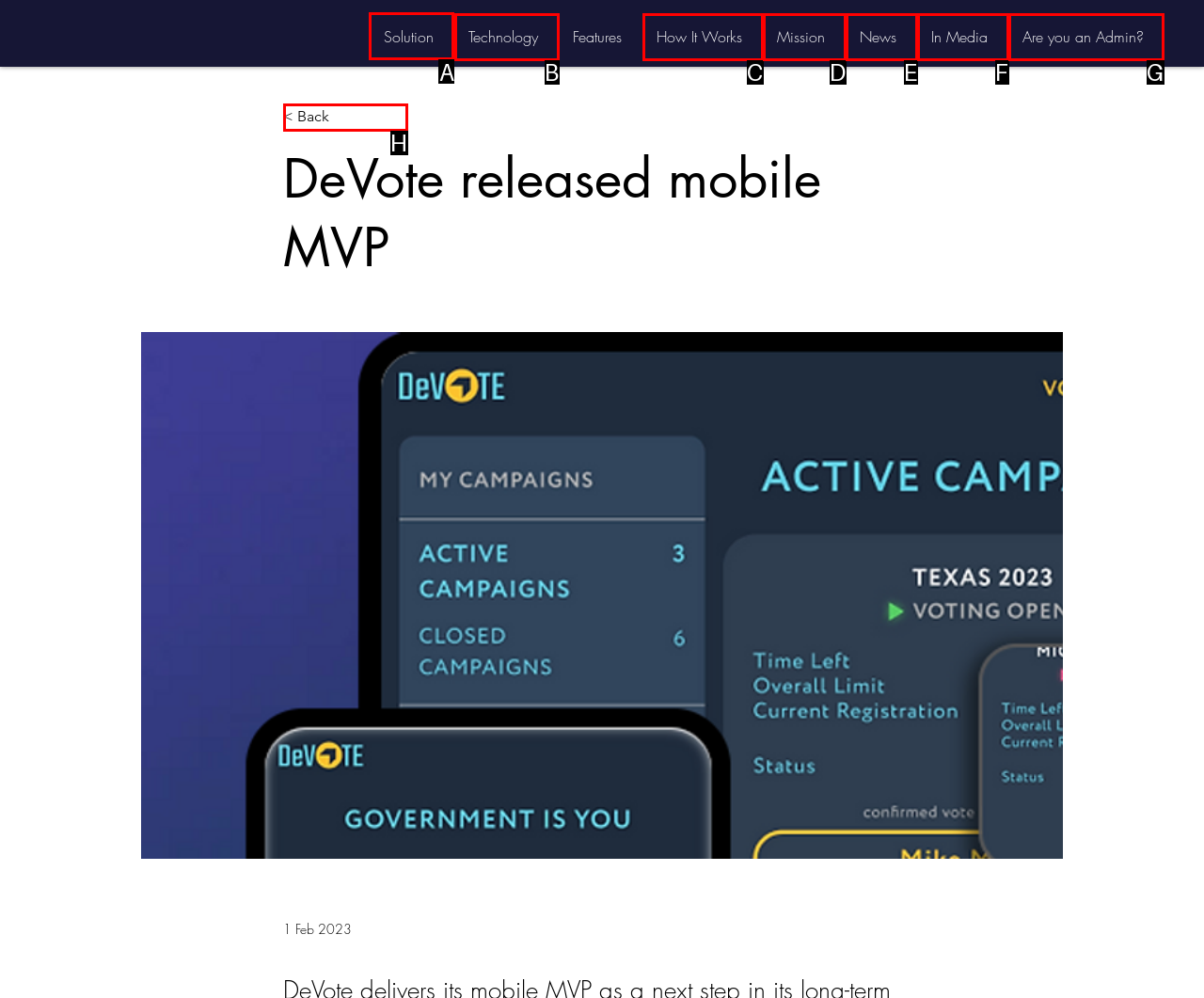From the options shown in the screenshot, tell me which lettered element I need to click to complete the task: go to Solution page.

A